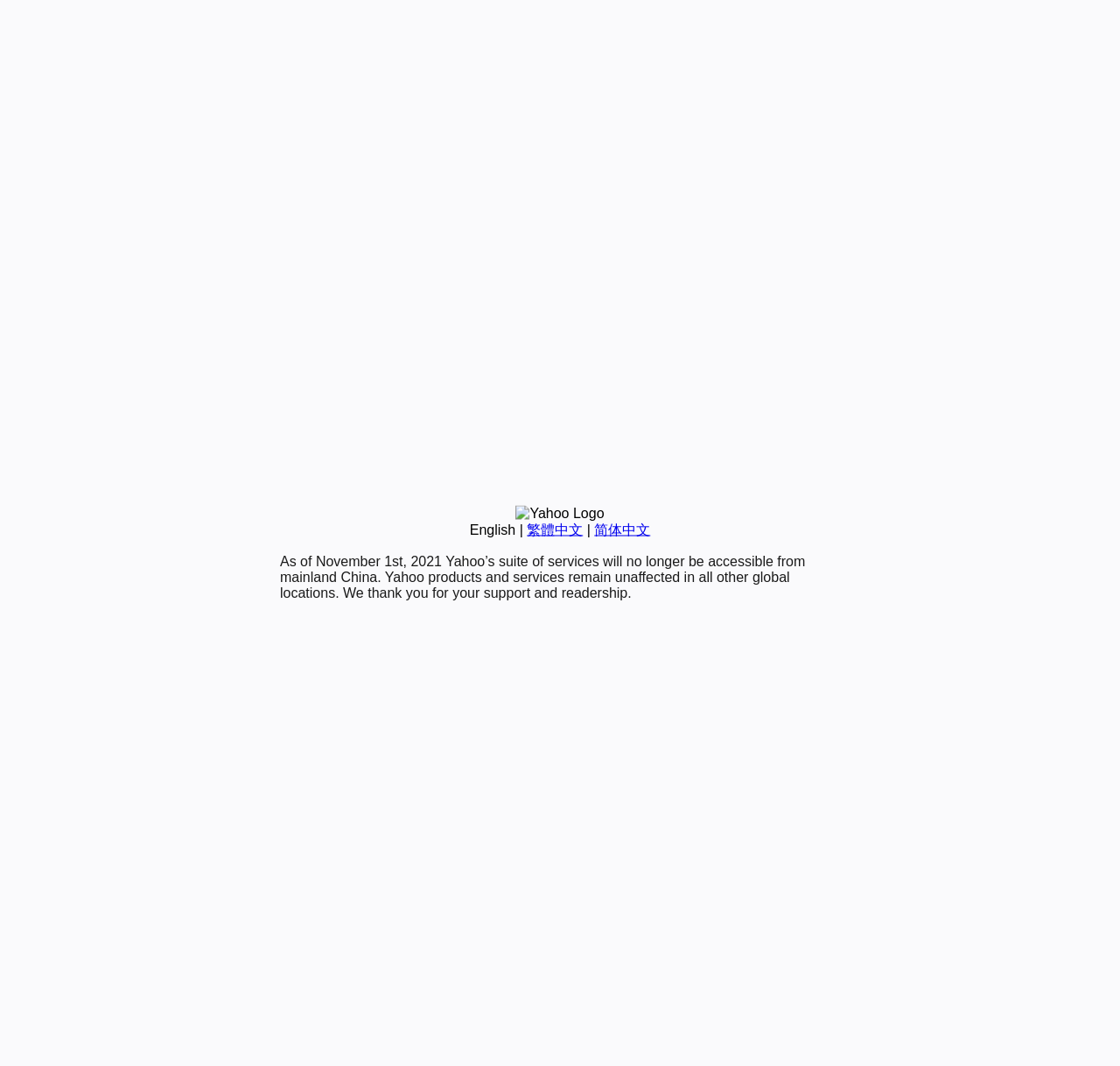Using the provided element description: "繁體中文", identify the bounding box coordinates. The coordinates should be four floats between 0 and 1 in the order [left, top, right, bottom].

[0.47, 0.49, 0.52, 0.504]